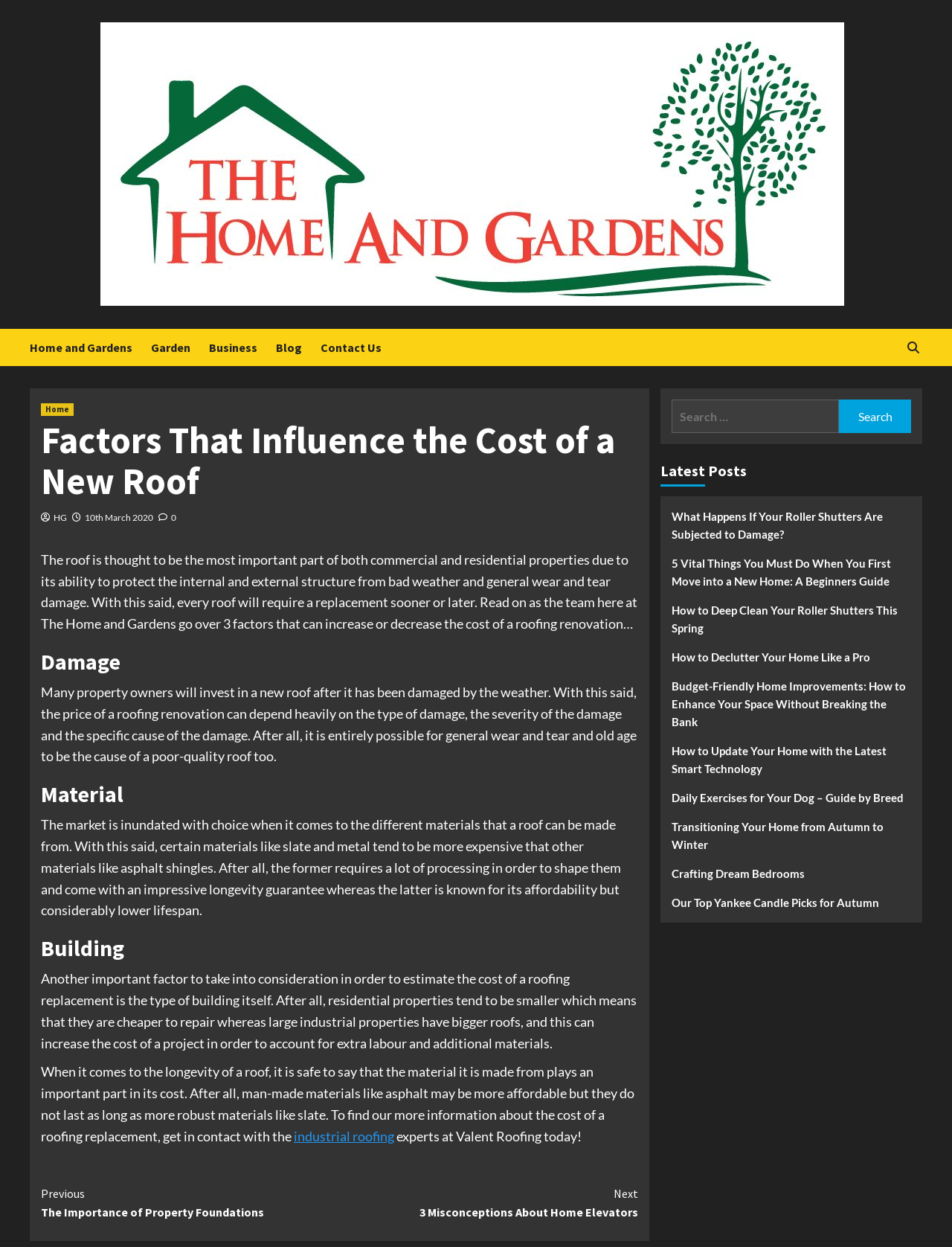What type of material is known for its affordability?
Use the image to give a comprehensive and detailed response to the question.

The webpage mentions that certain materials like slate and metal tend to be more expensive than other materials like asphalt shingles, which are known for their affordability but have a considerably lower lifespan.